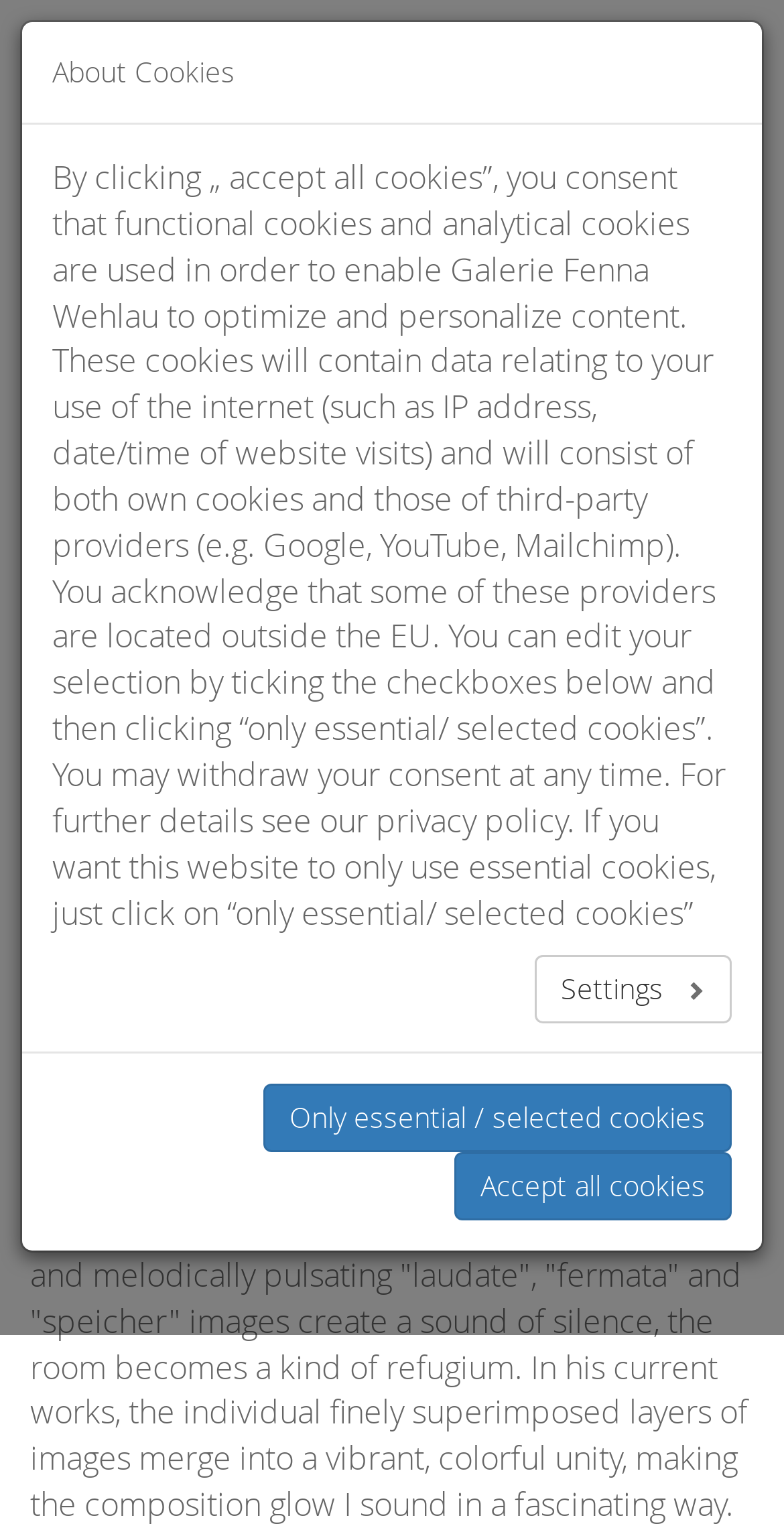Show the bounding box coordinates for the HTML element as described: "Only essential / selected cookies".

[0.336, 0.71, 0.933, 0.754]